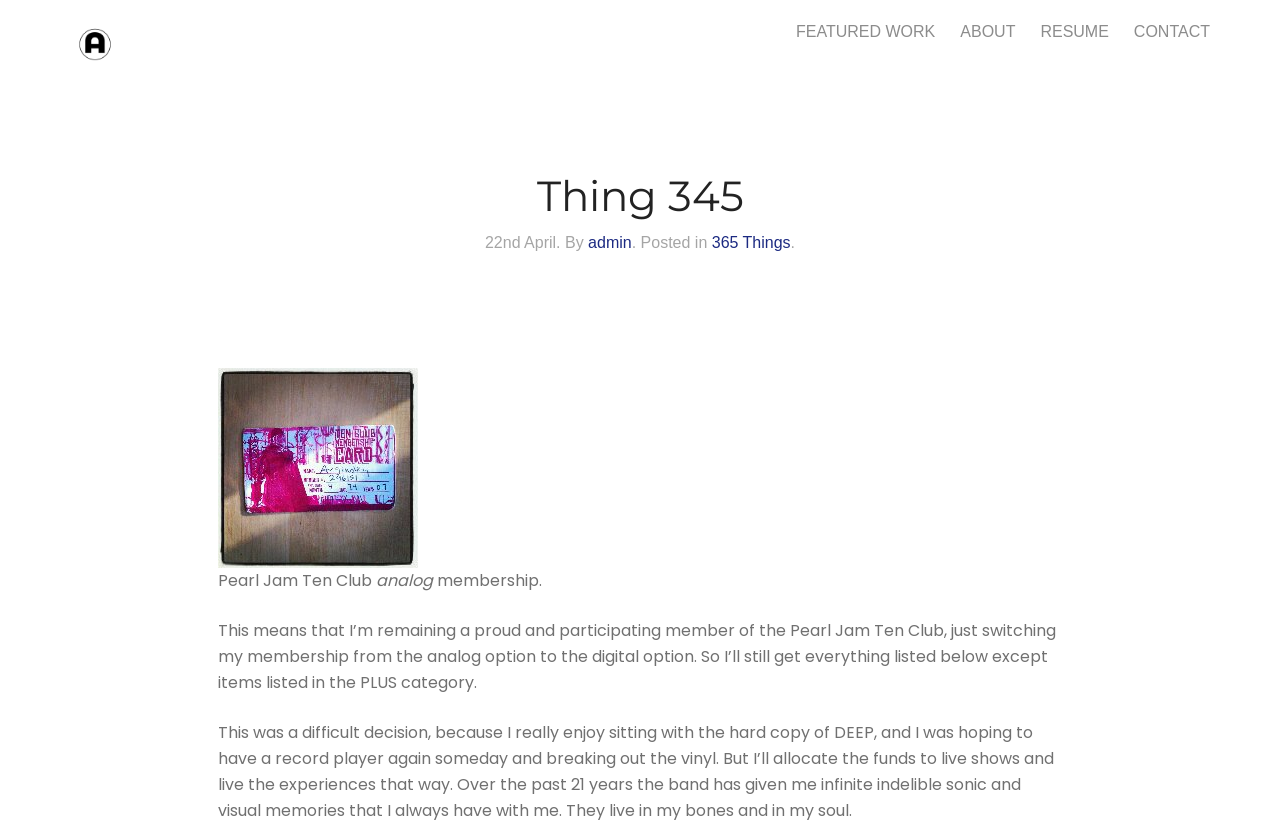Please predict the bounding box coordinates (top-left x, top-left y, bottom-right x, bottom-right y) for the UI element in the screenshot that fits the description: alt="E-Mail"

None